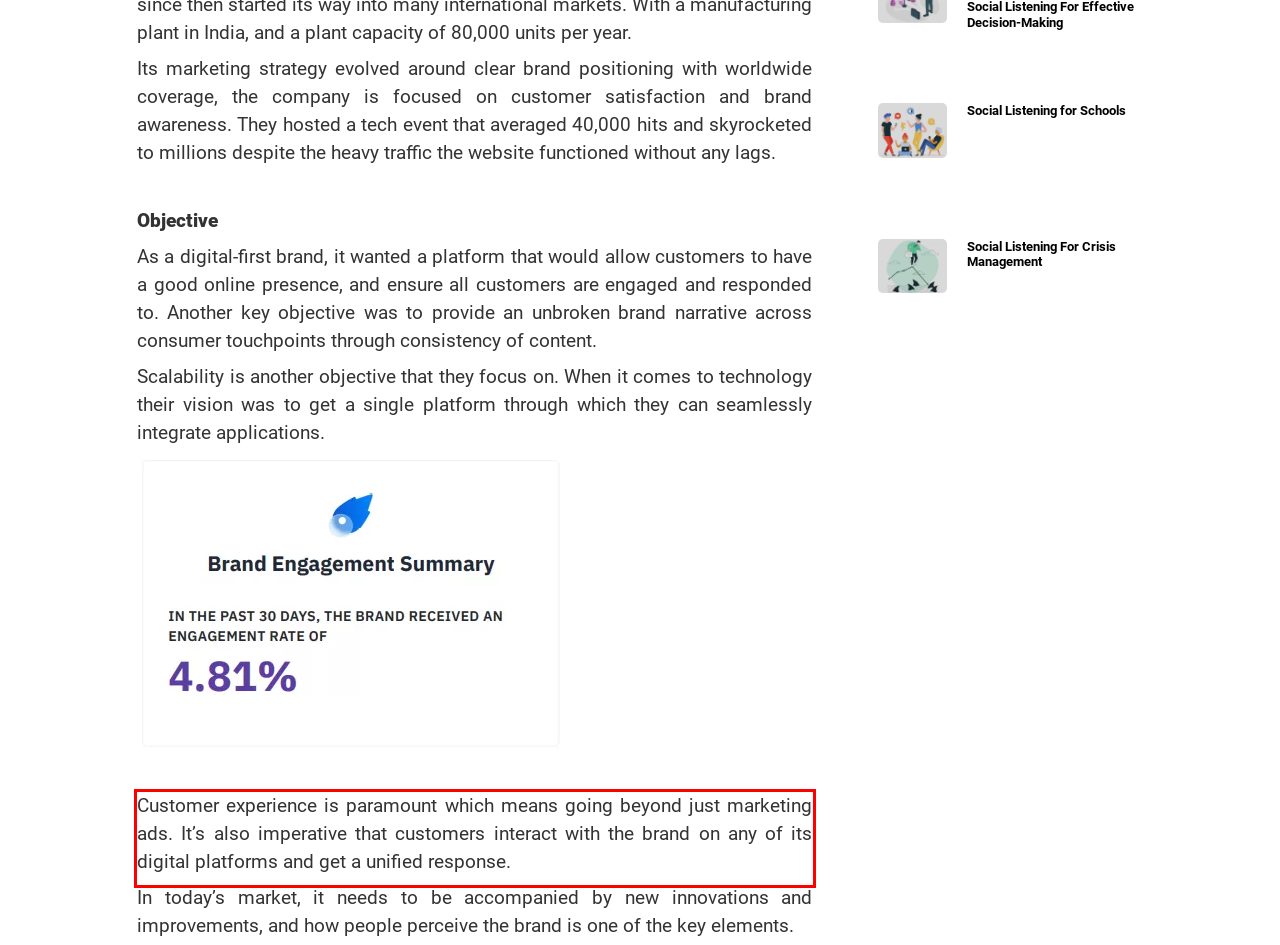Examine the screenshot of the webpage, locate the red bounding box, and generate the text contained within it.

Customer experience is paramount which means going beyond just marketing ads. It’s also imperative that customers interact with the brand on any of its digital platforms and get a unified response.